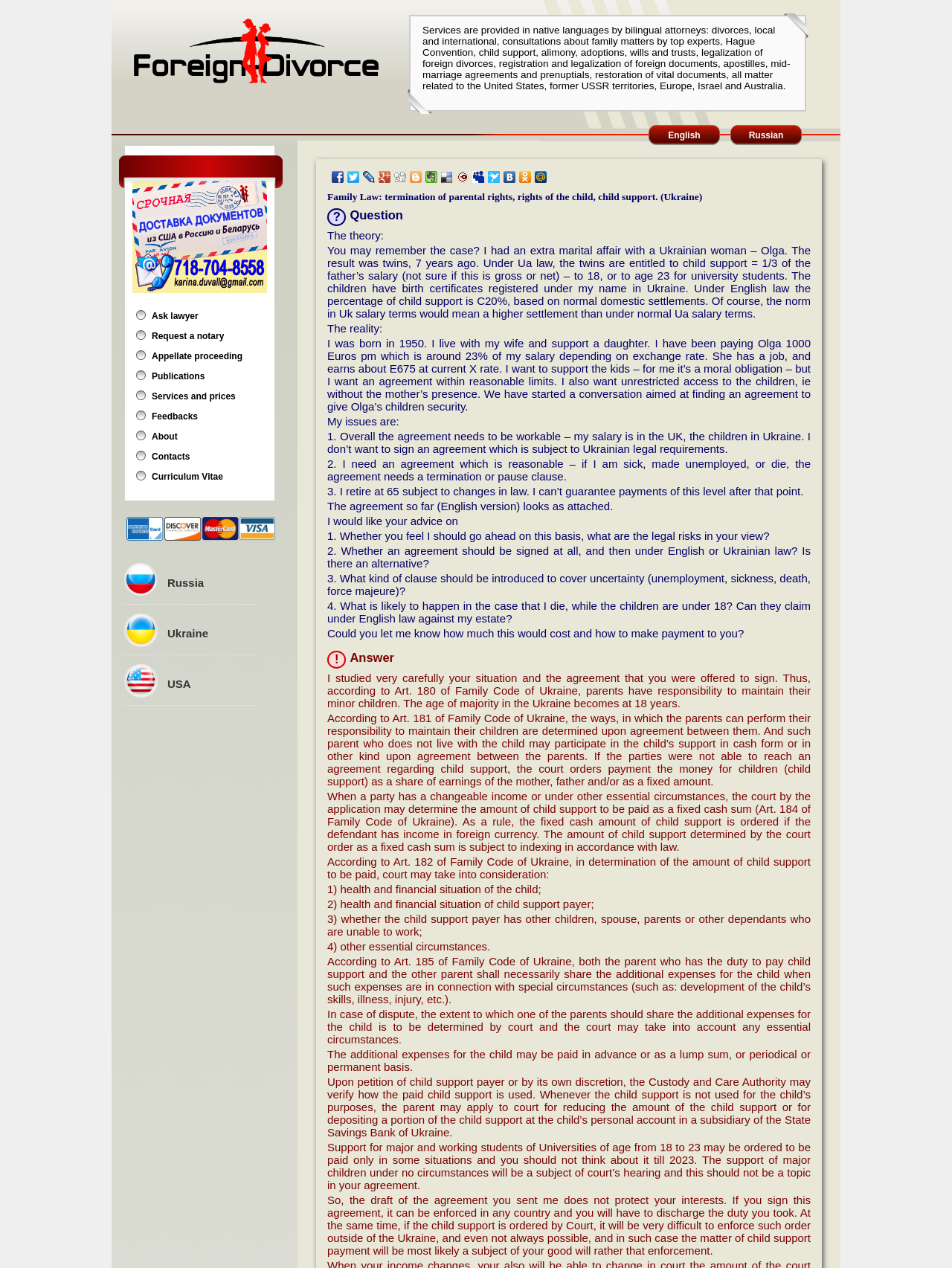Using the given element description, provide the bounding box coordinates (top-left x, top-left y, bottom-right x, bottom-right y) for the corresponding UI element in the screenshot: title="Google Plus"

[0.396, 0.132, 0.412, 0.147]